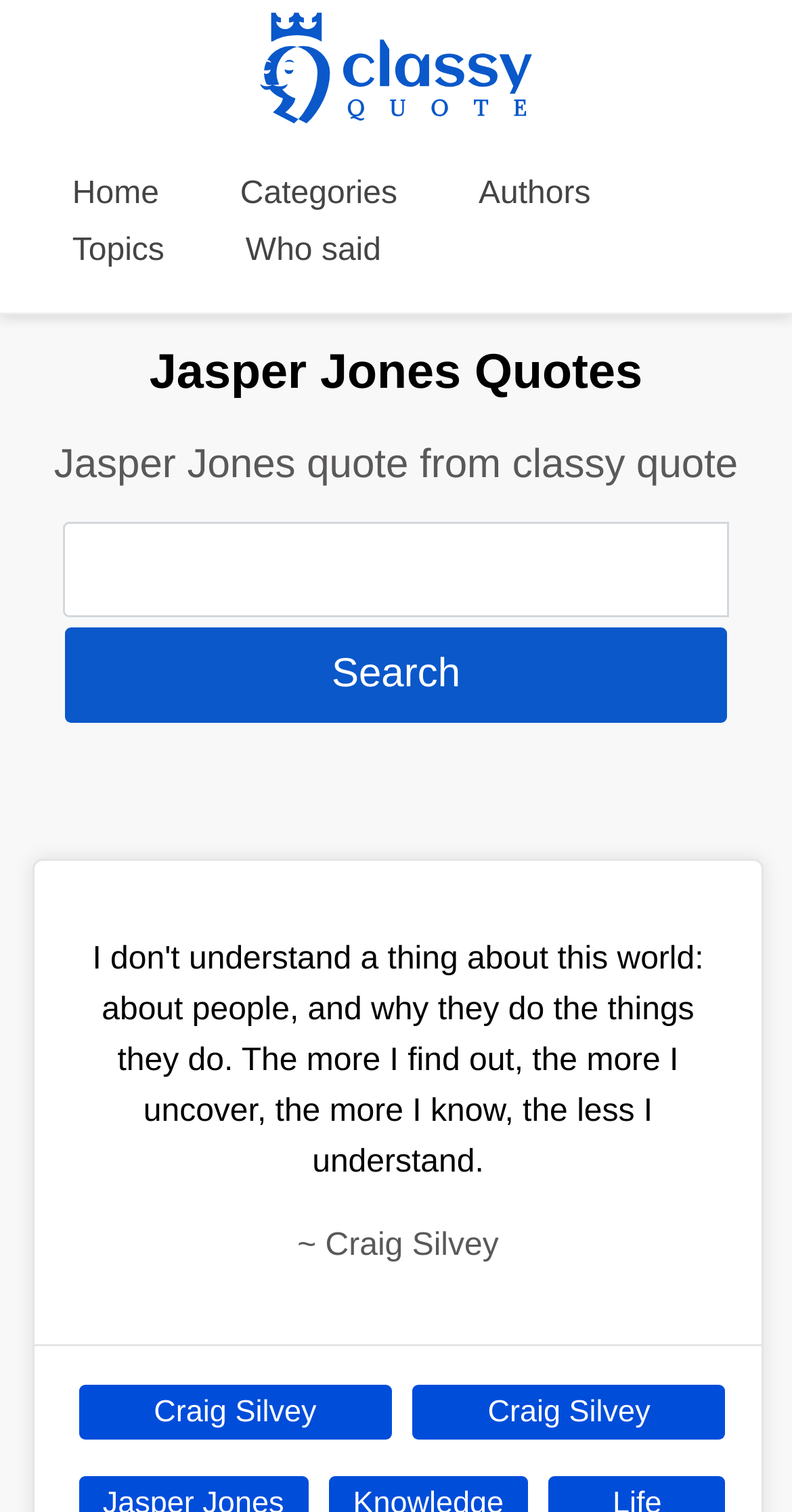Using the description "value="Search"", predict the bounding box of the relevant HTML element.

[0.081, 0.415, 0.919, 0.478]